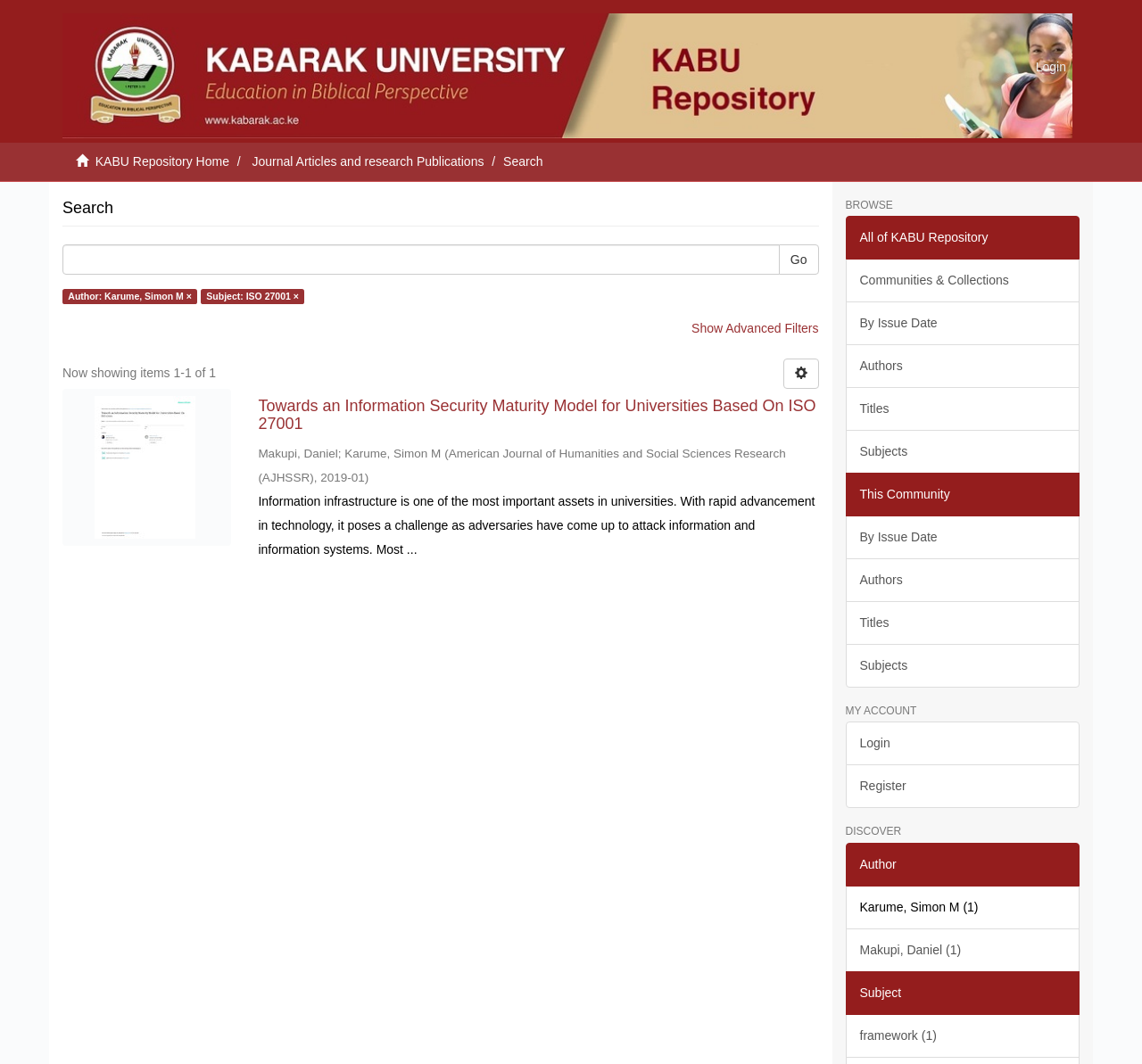Please respond in a single word or phrase: 
What is the publication date of the search result?

2019-01